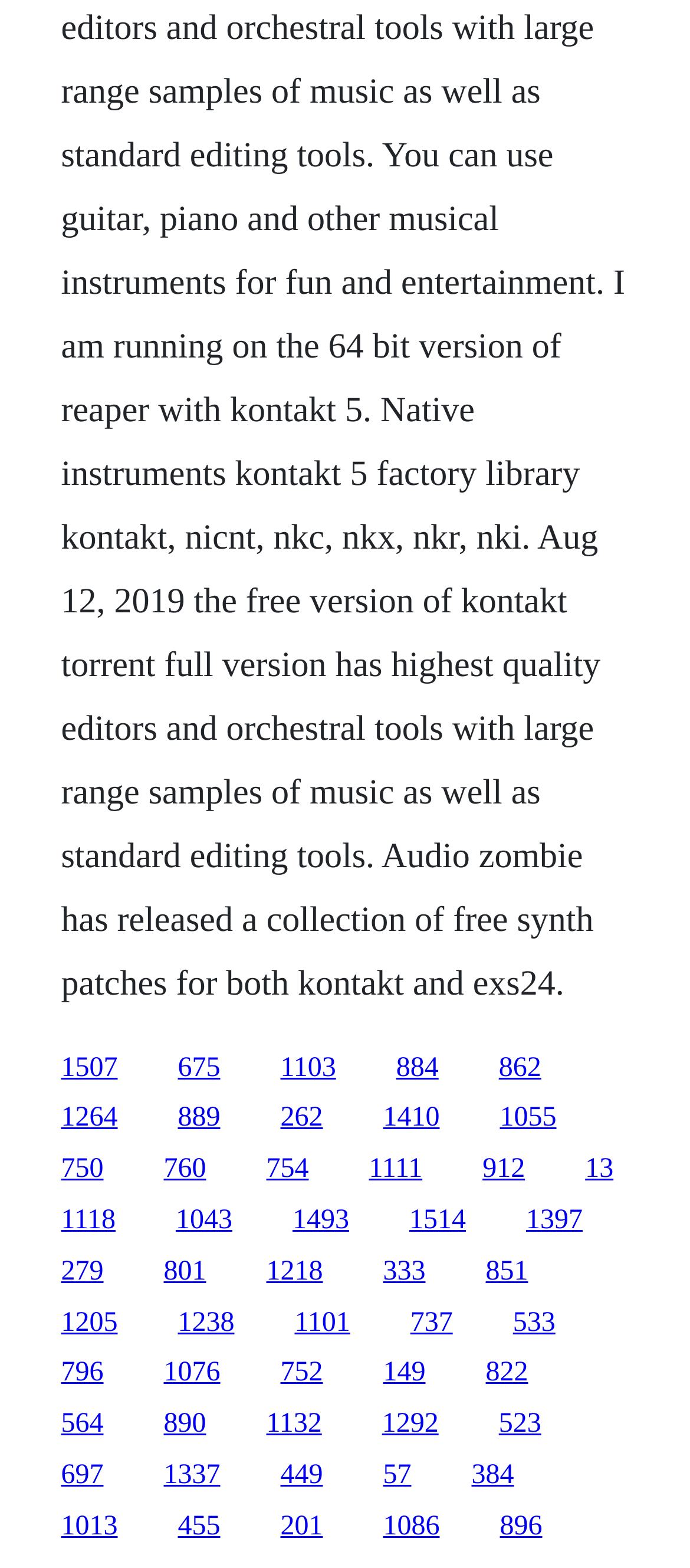What is the vertical position of the link '1507'?
Based on the screenshot, answer the question with a single word or phrase.

Above the link '675'